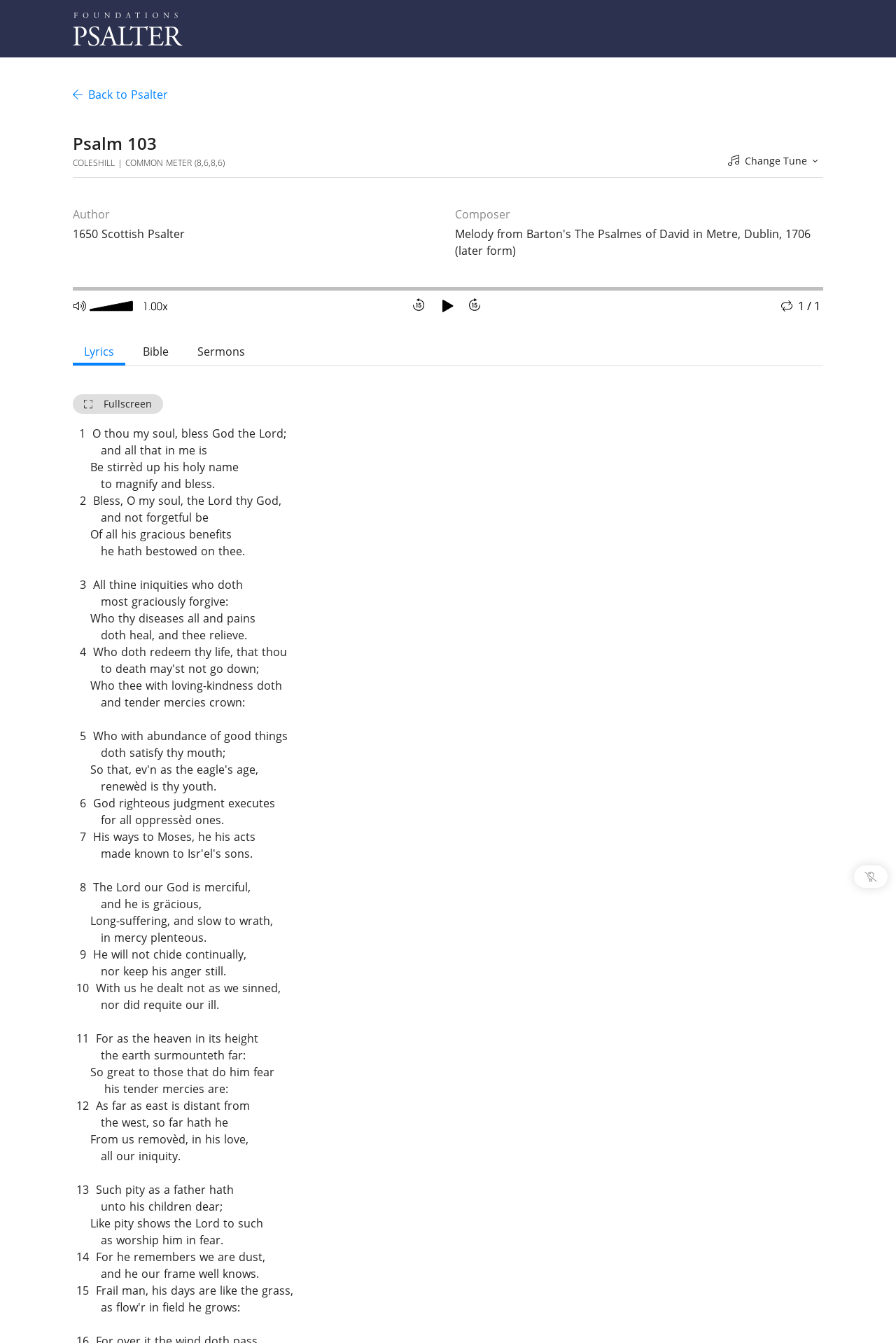Using the webpage screenshot, locate the HTML element that fits the following description and provide its bounding box: "1 / 1".

[0.872, 0.222, 0.916, 0.234]